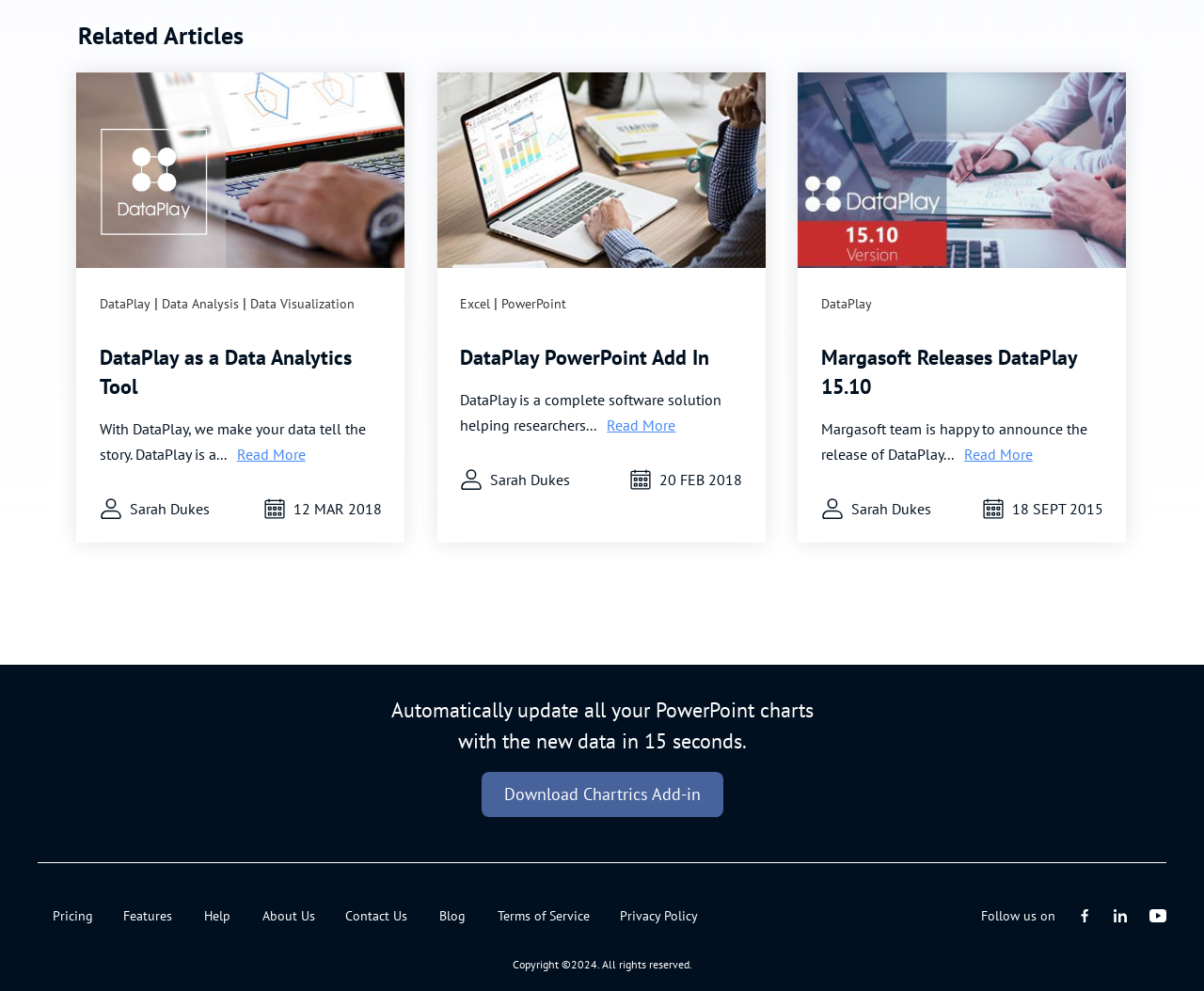Identify the bounding box coordinates of the section that should be clicked to achieve the task described: "Click the 'DataPlay' link".

[0.083, 0.297, 0.125, 0.315]